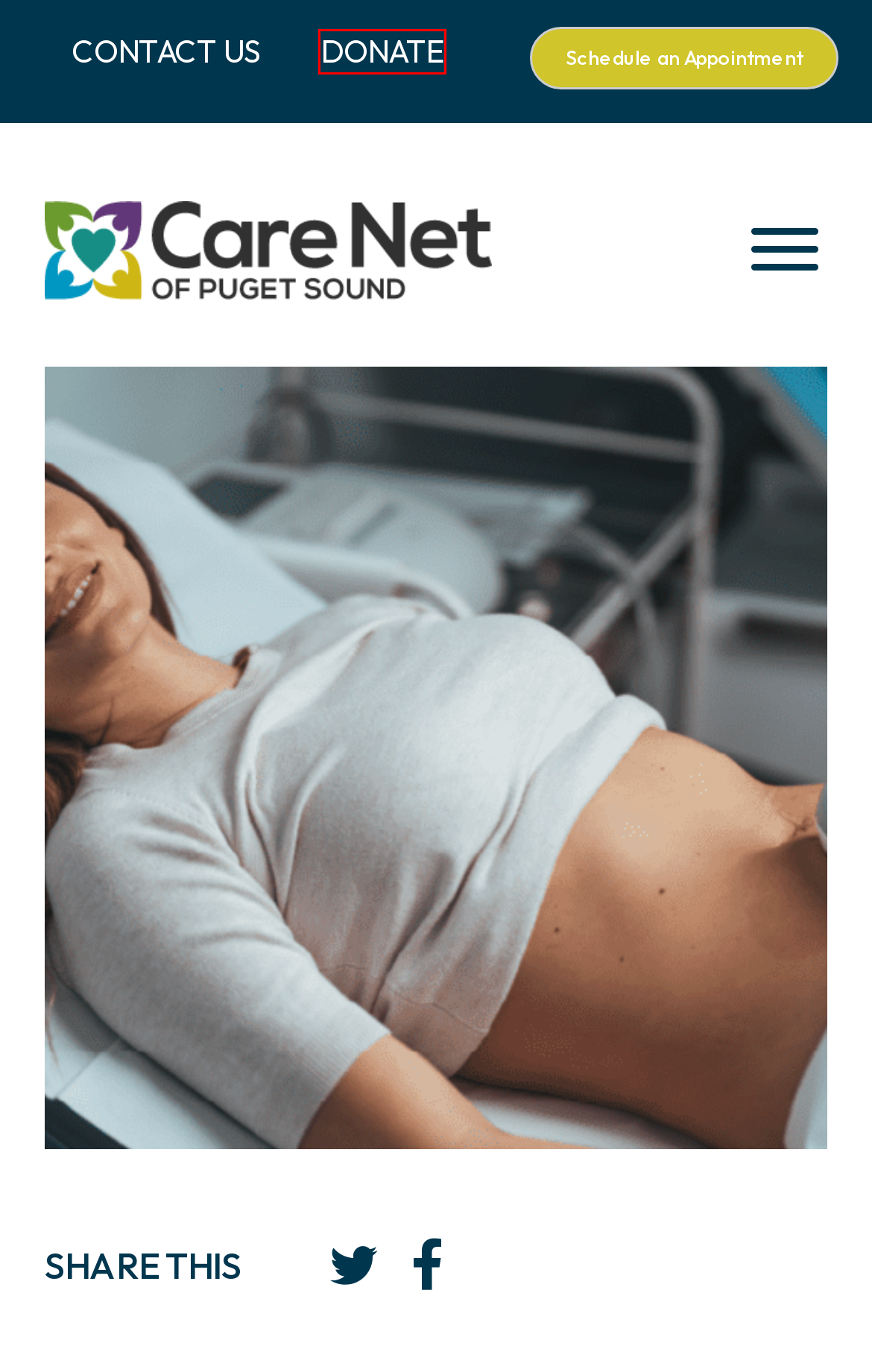You are given a screenshot of a webpage within which there is a red rectangle bounding box. Please choose the best webpage description that matches the new webpage after clicking the selected element in the bounding box. Here are the options:
A. Considering Abortion? First, schedule a free pregnancy consultation
B. Contact Us | Care Net of Puget Sound
C. Care Net is the best prolife charity where donations support free pregnancy help
D. Privacy Policy
E. Make an Appointment Today
F. How to process an unexpected pregnancy - Care Net of Puget Sound
G. What is the Abortion Pill?
H. Care Net of Puget Sound | Compassionate, Practical Care in Washington State

C